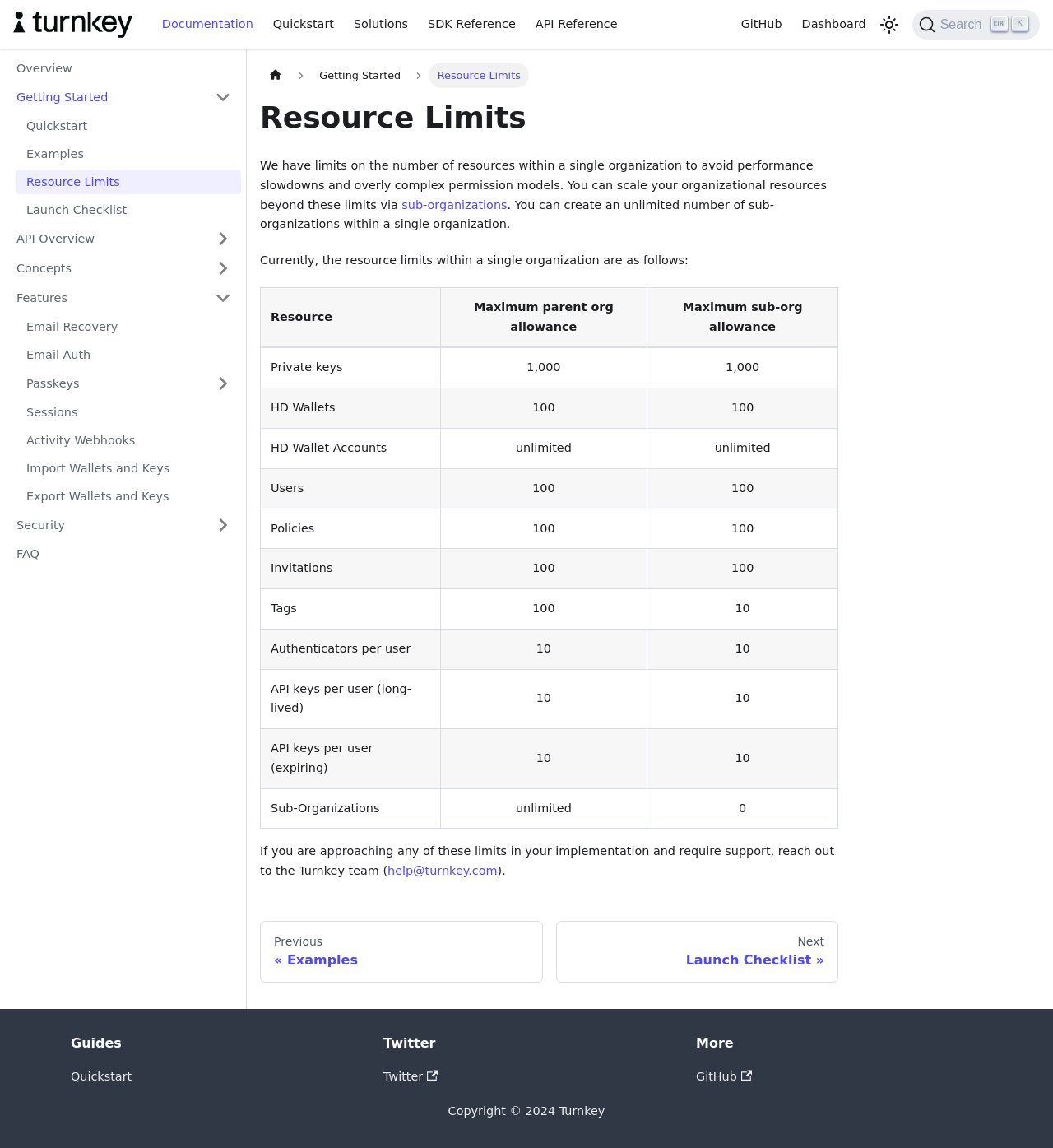Locate the bounding box coordinates of the element that should be clicked to execute the following instruction: "Search".

[0.866, 0.009, 0.988, 0.034]